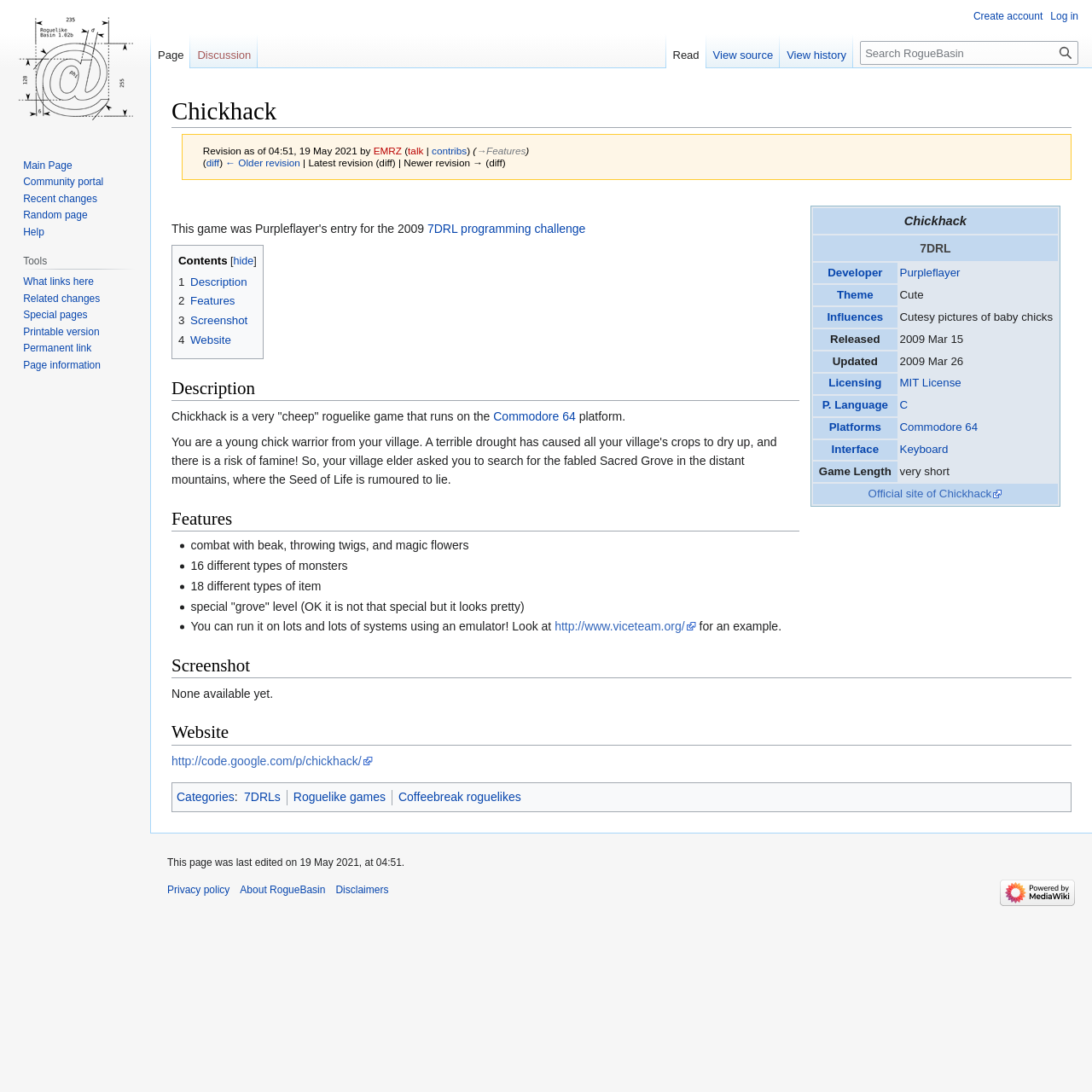What is the theme of Chickhack?
Based on the image, give a one-word or short phrase answer.

Cute